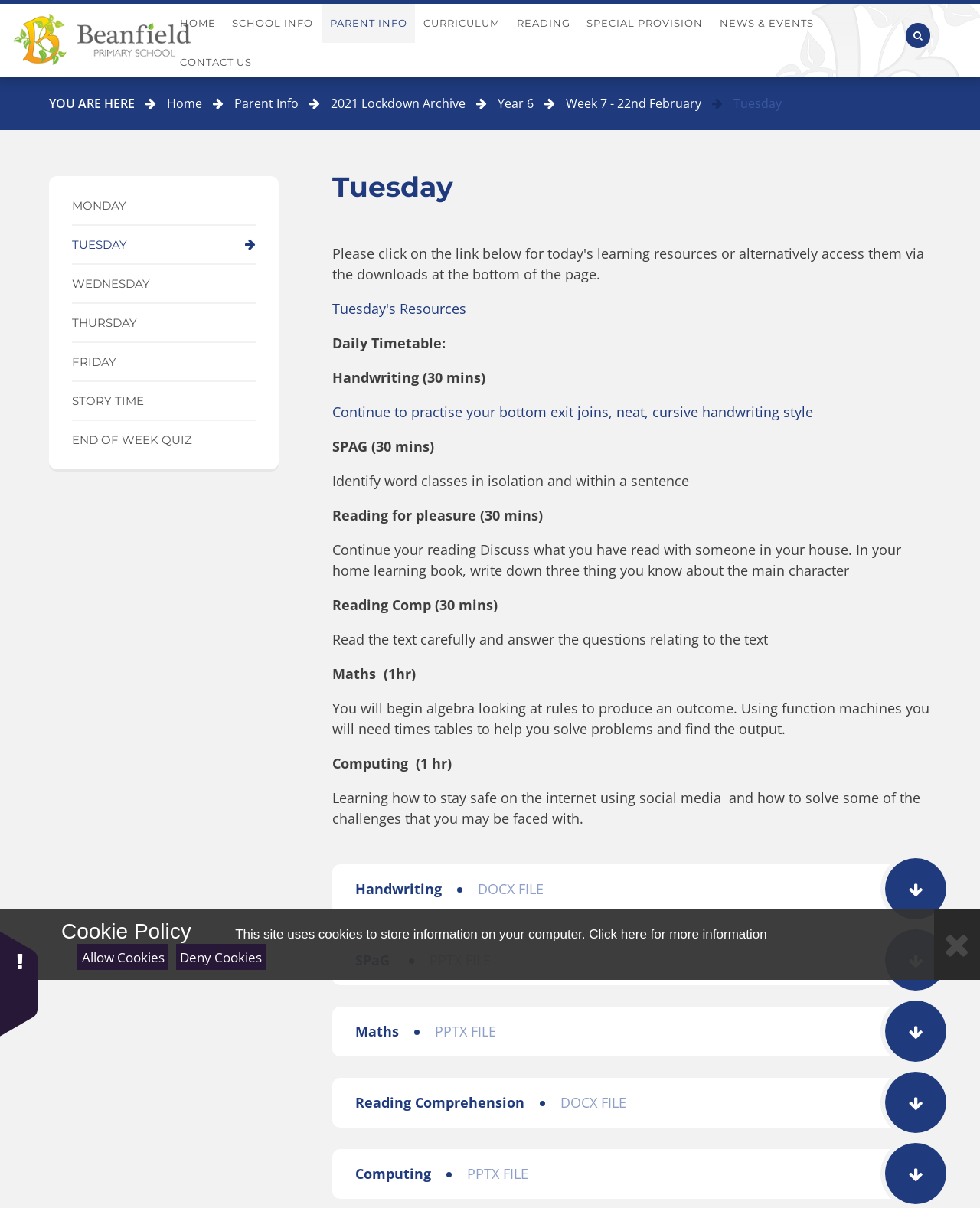Determine the bounding box coordinates of the clickable region to follow the instruction: "Click on the HOME link".

[0.176, 0.003, 0.228, 0.035]